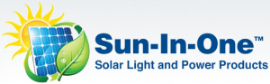Provide a brief response using a word or short phrase to this question:
What is the shape of the centerpiece in the logo?

Grid